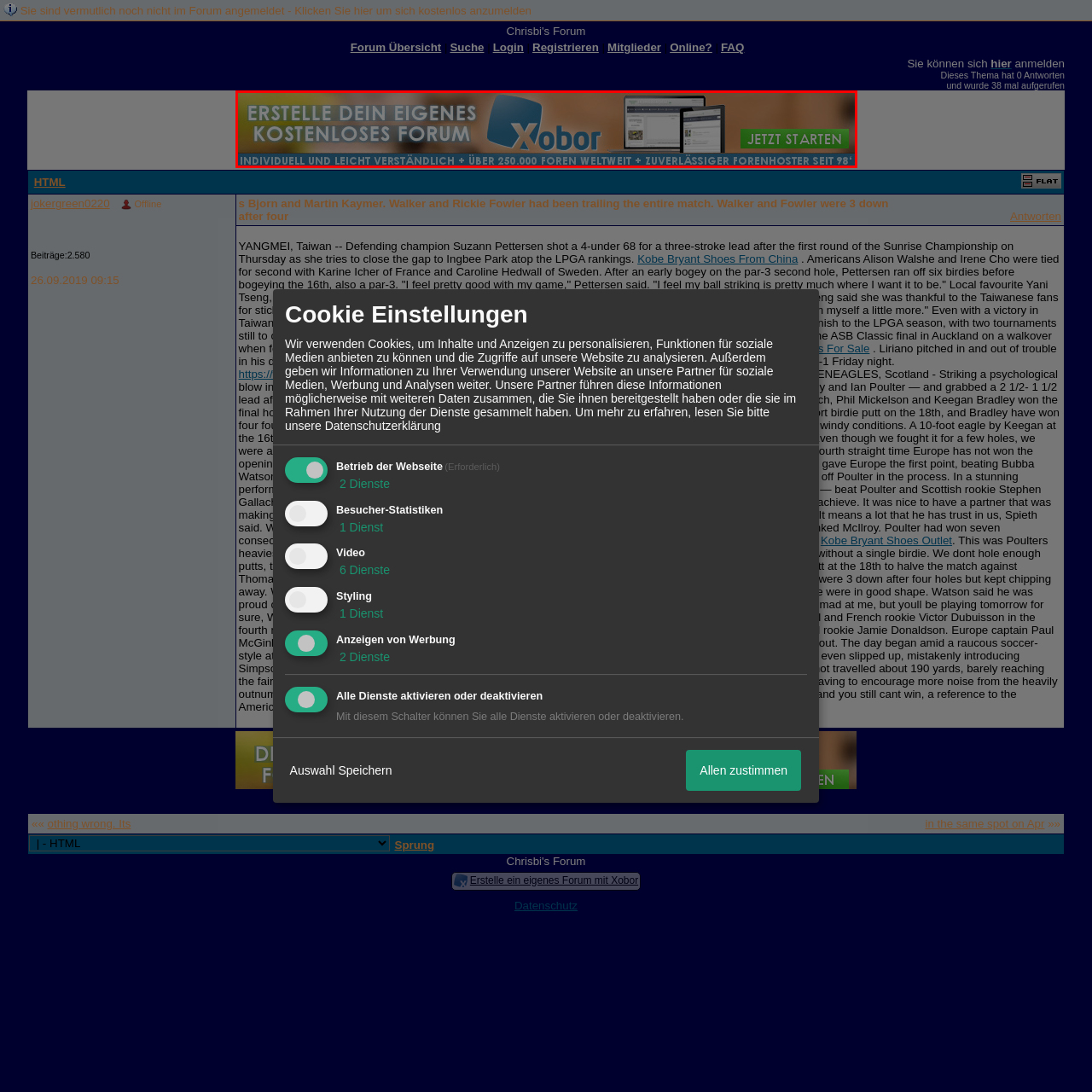What is the tone of the advertisement's design?
Analyze the image encased by the red bounding box and elaborate on your answer to the question.

The caption describes the design of the advertisement as presenting a professional look, which suggests that the tone of the design is formal and business-like, aiming to appeal to potential users interested in establishing their online forum communities.